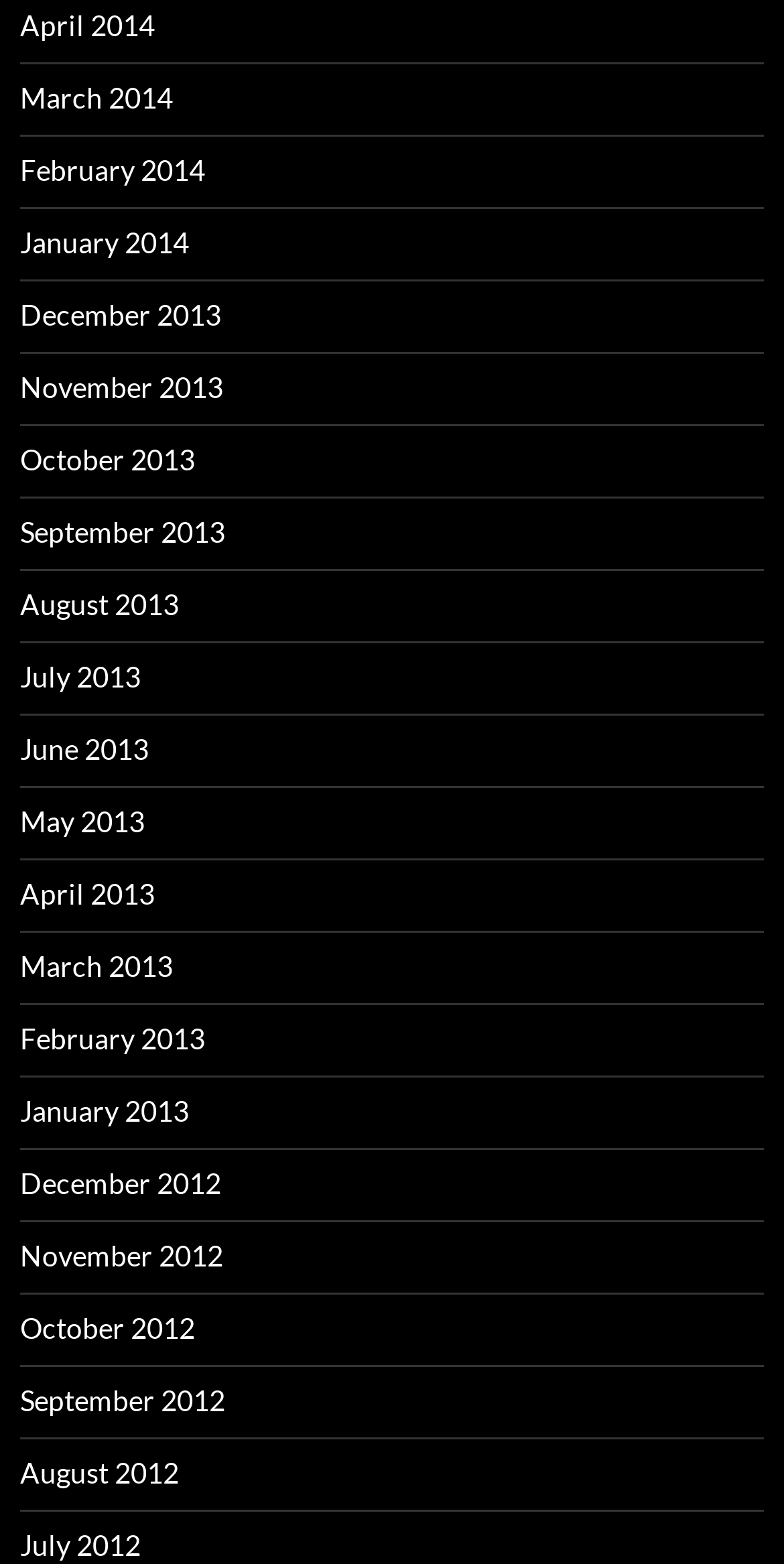Please identify the bounding box coordinates of the clickable area that will allow you to execute the instruction: "check archives for July 2013".

[0.026, 0.421, 0.179, 0.443]